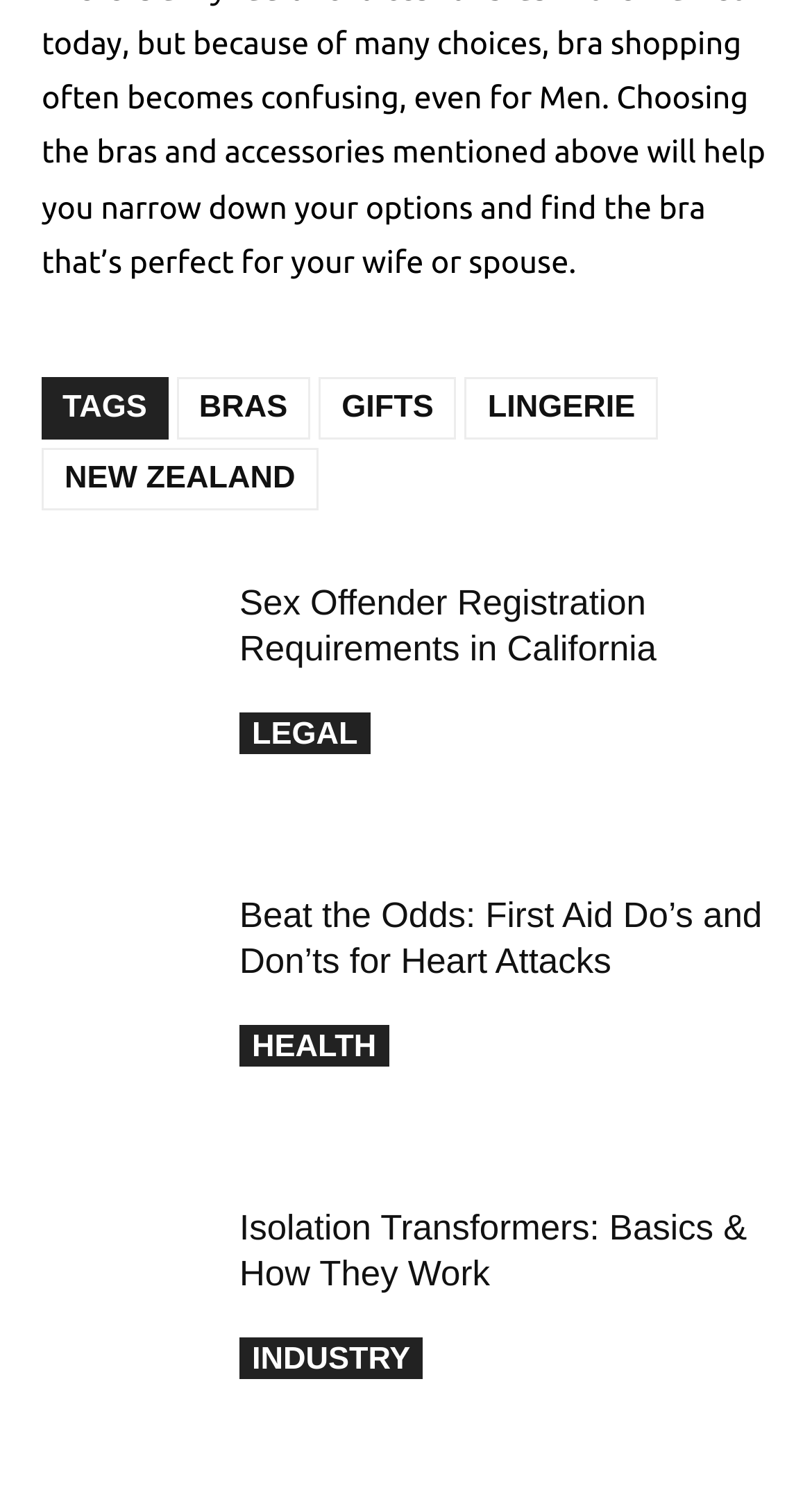Answer the question using only a single word or phrase: 
How many categories are listed in the footer?

5